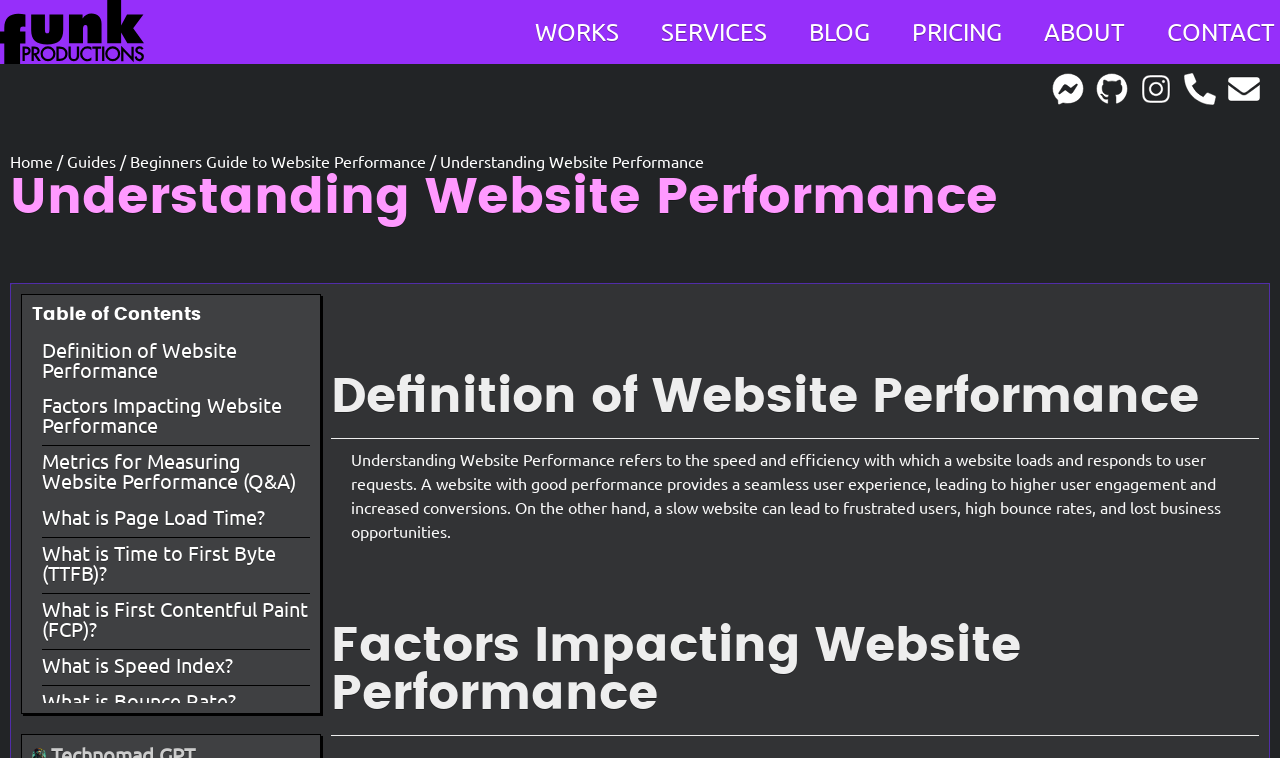Please locate the bounding box coordinates of the element that should be clicked to achieve the given instruction: "open GitHub".

[0.856, 0.096, 0.881, 0.139]